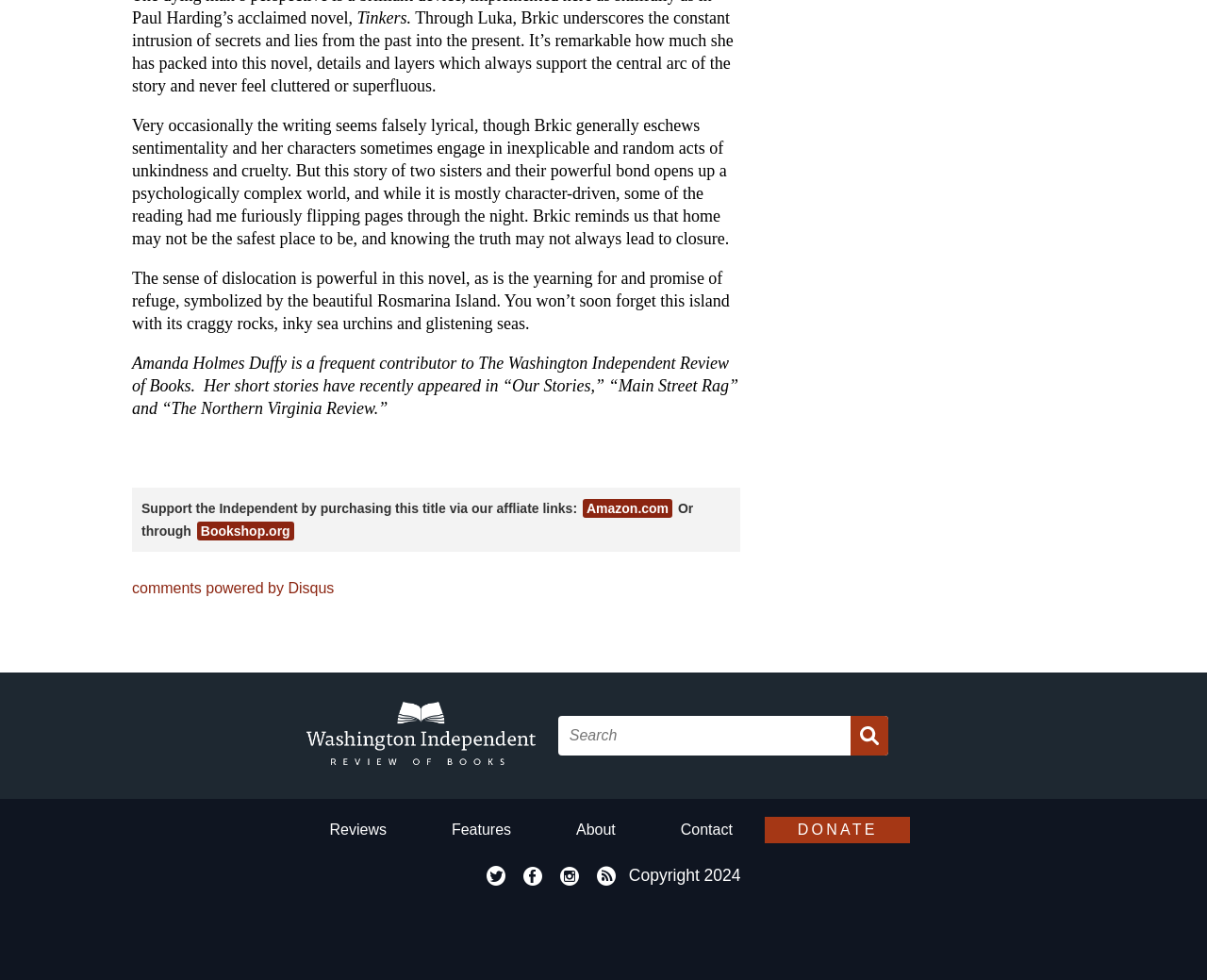Locate the bounding box coordinates of the element that should be clicked to fulfill the instruction: "Donate to the website".

[0.634, 0.834, 0.754, 0.861]